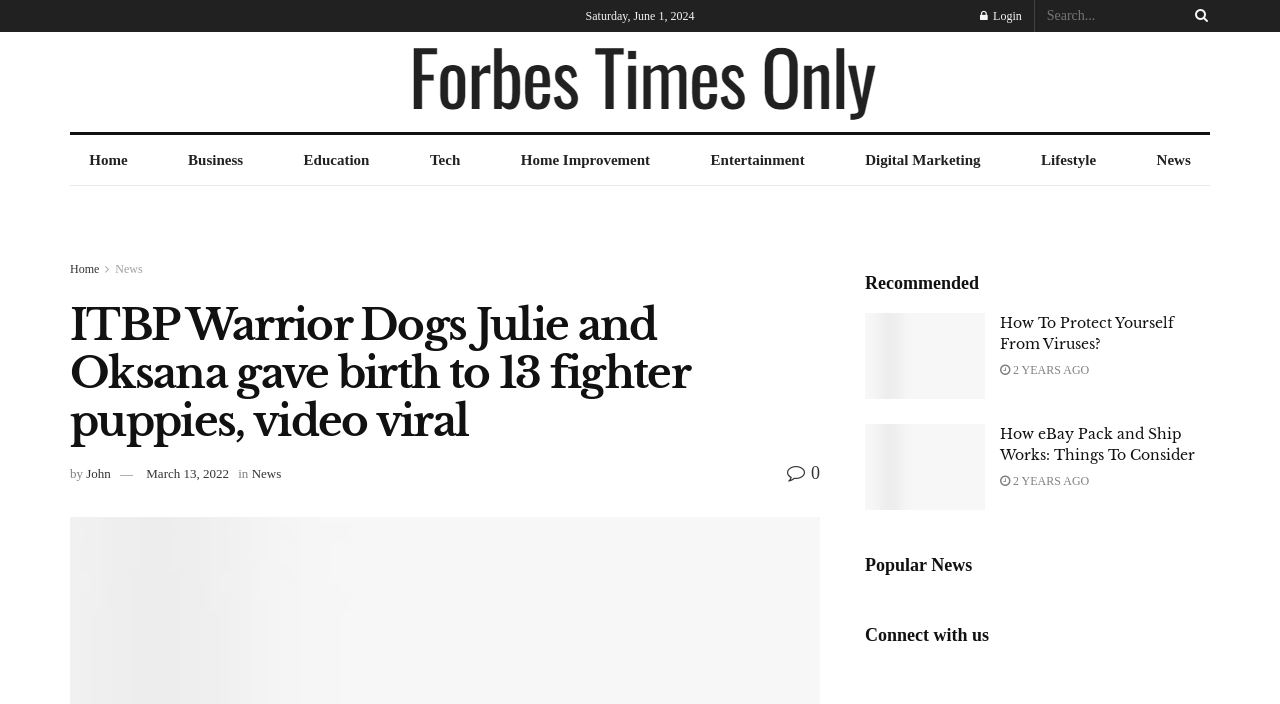Find the coordinates for the bounding box of the element with this description: "aria-label="Search Button"".

[0.925, 0.0, 0.945, 0.045]